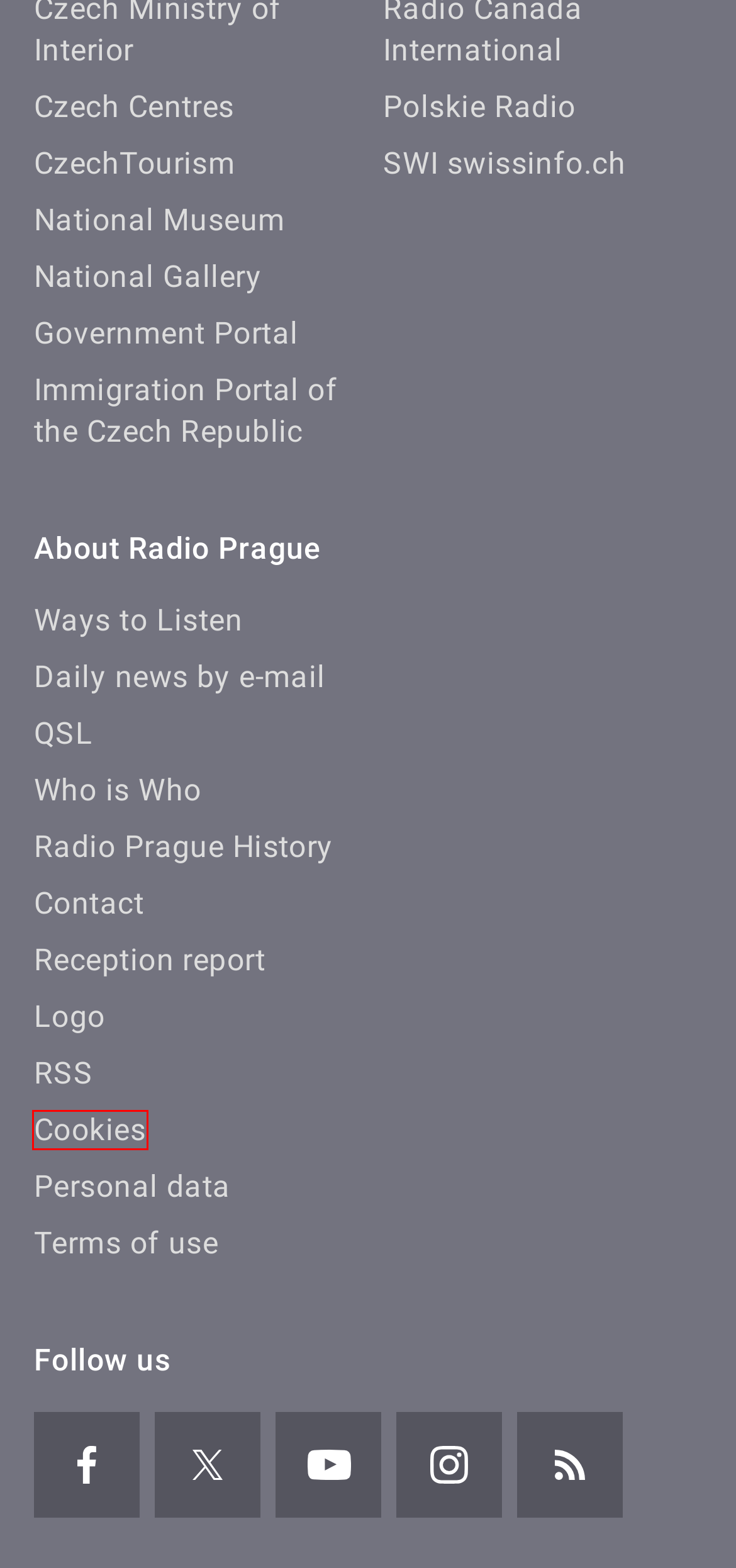Given a screenshot of a webpage featuring a red bounding box, identify the best matching webpage description for the new page after the element within the red box is clicked. Here are the options:
A. #VisitCzechia
B. Podmínky užití obsahu Českého rozhlasu | Informace o Českém rozhlase
C. History of Radio Prague | Radio Prague International
D. Zásady ochrany osobních údajů a Zásady použití cookies | Informace o Českém rozhlase
E. National museum
F. Imigrační portál
G. Strona główna - English Section - polskieradio.pl
H. Czech Centres - Prague / Home

D